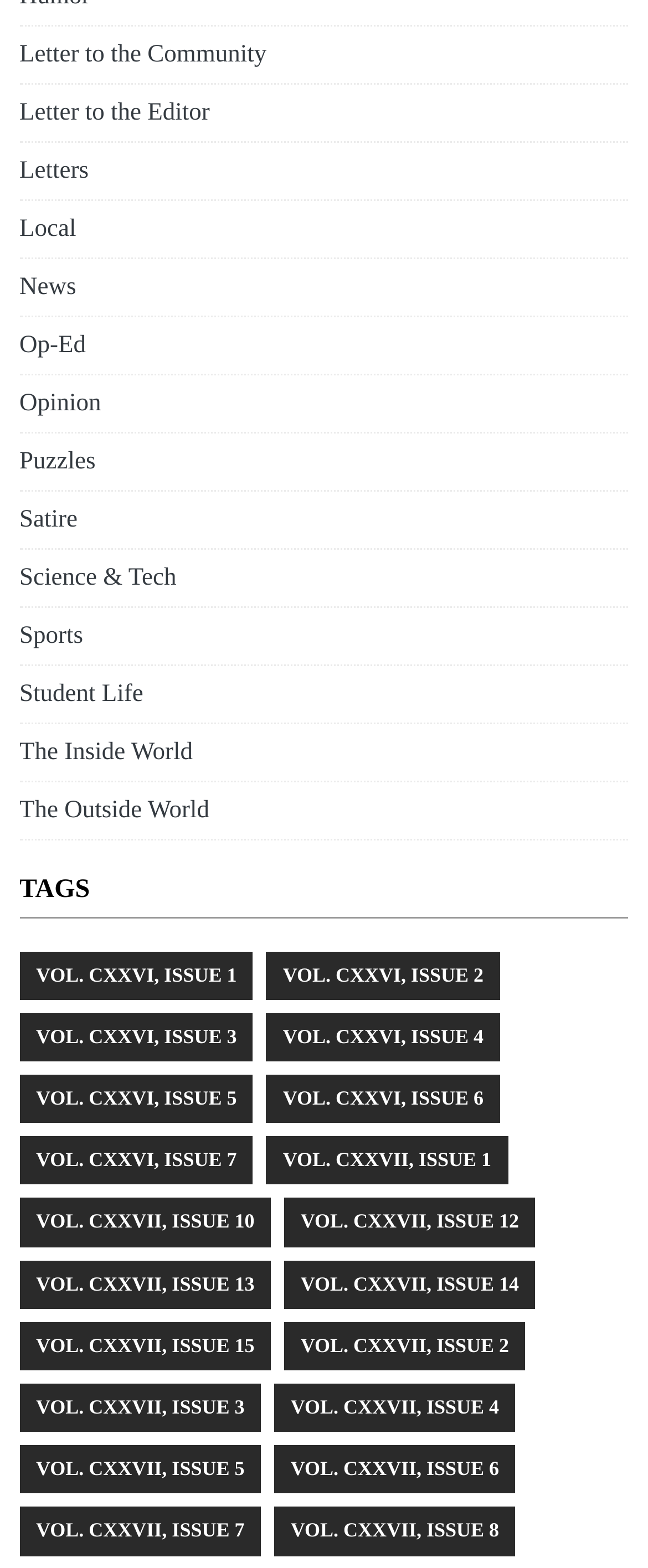How many issue links are there for VOL. CXXVII?
Refer to the image and give a detailed answer to the query.

By counting the links with 'VOL. CXXVII' in their text, I found 10 issue links, ranging from 'VOL. CXXVII, ISSUE 1' to 'VOL. CXXVII, ISSUE 10'.